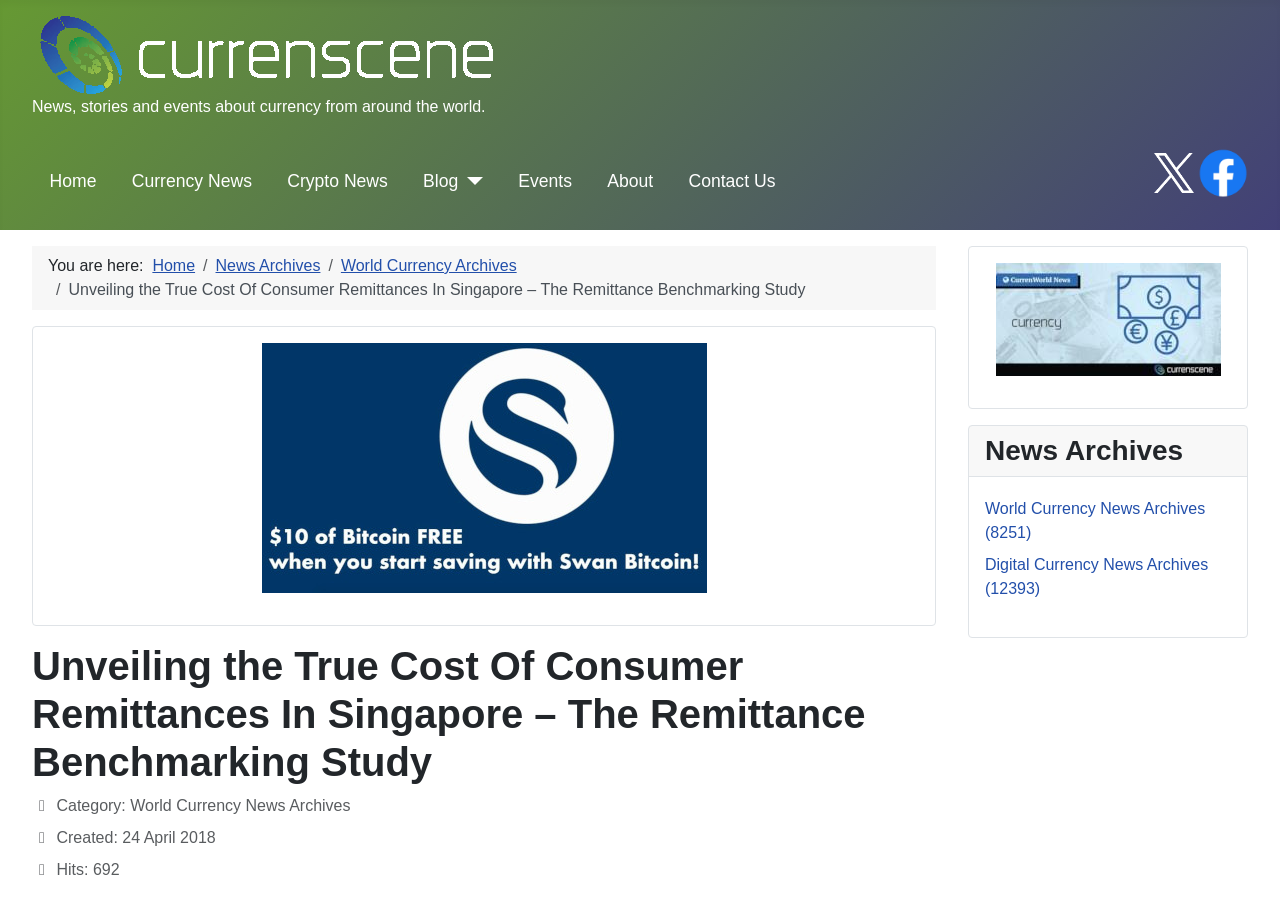Provide a thorough description of this webpage.

The webpage is about currency news and information, with a focus on humor and opinion. At the top left, there is a logo of "CurrenScene" with a link to the homepage. Next to it, there is a brief description of the website, stating that it provides news, stories, and events about currency from around the world.

Below the logo, there is a main menu navigation bar with links to various sections, including Home, Currency News, Crypto News, Blog, Events, and About. The Blog link has a dropdown menu.

On the top right, there are two social media logos, one for Facebook and one for LinkedIn.

The main content of the webpage is an article titled "Unveiling the True Cost Of Consumer Remittances In Singapore – The Remittance Benchmarking Study". The article has a heading and a brief summary. Below the summary, there is a breadcrumb navigation bar showing the current location of the article.

To the right of the article, there is a large image advertisement for SwanBitcoin. Below the image, there is a heading for "News Archives" and two links to World Currency News Archives and Digital Currency News Archives.

At the bottom of the webpage, there is a description list with details about the article, including its category, creation date, and number of hits.